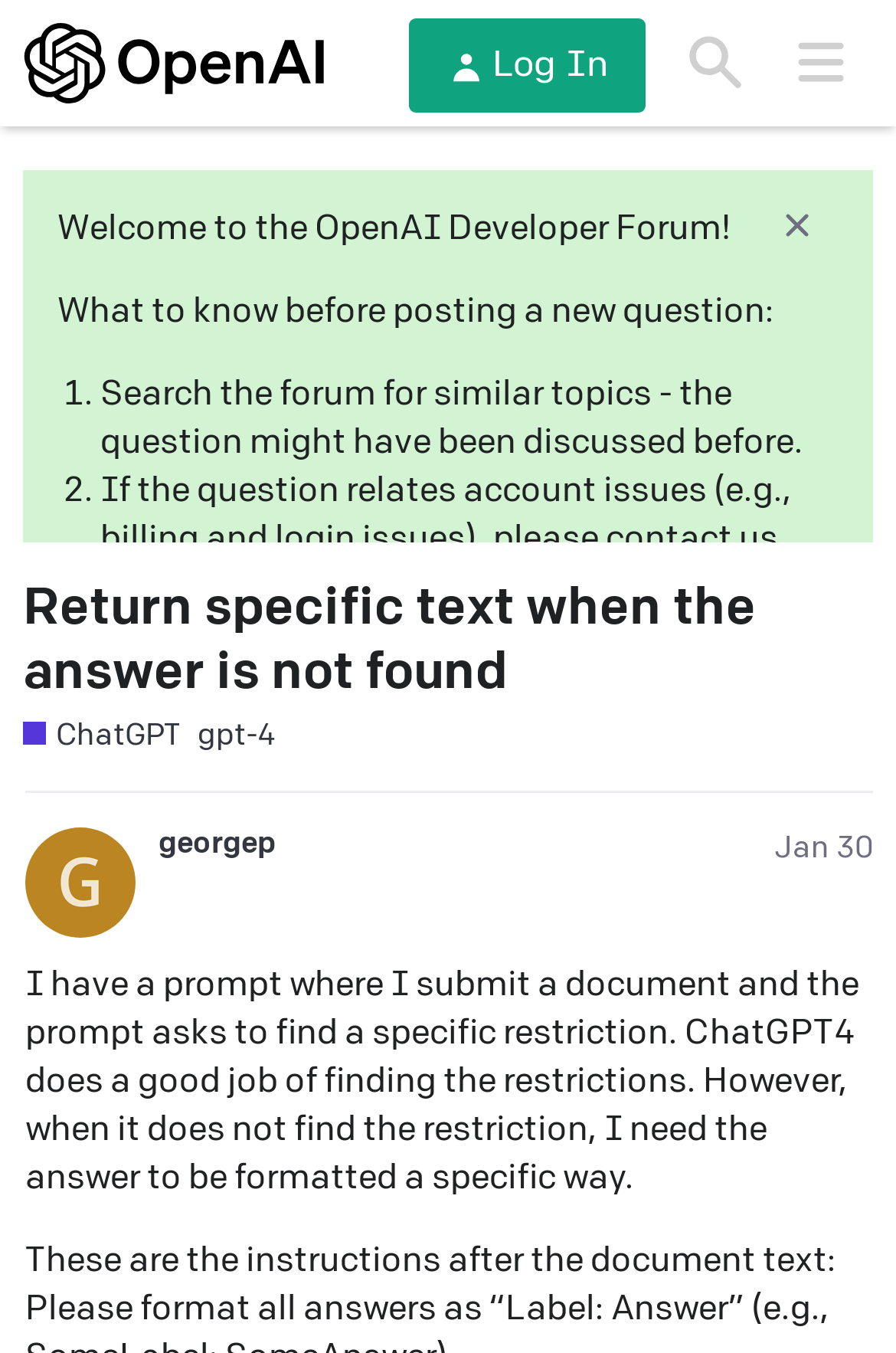Offer a comprehensive description of the webpage’s content and structure.

This webpage is a forum discussion page on the OpenAI Developer Forum. At the top, there is a header section with a logo of OpenAI Developer Forum on the left, followed by a "Log In" button, a "Search" button, and a "menu" button on the right. Below the header, there is a welcome message and a set of guidelines for posting a new question, including searching the forum for similar topics, contacting the Help Center for account issues, and being kind and helpful in conversations.

The main content of the page is a discussion thread titled "Return specific text when the answer is not found - ChatGPT". The thread is categorized under the "ChatGPT" topic and has a tag "gpt-4". The discussion is started by a user named "georgep" on January 30, who posted a question about formatting the answer when ChatGPT4 does not find a specific restriction in a document. The user provides more details about the instructions after the document text.